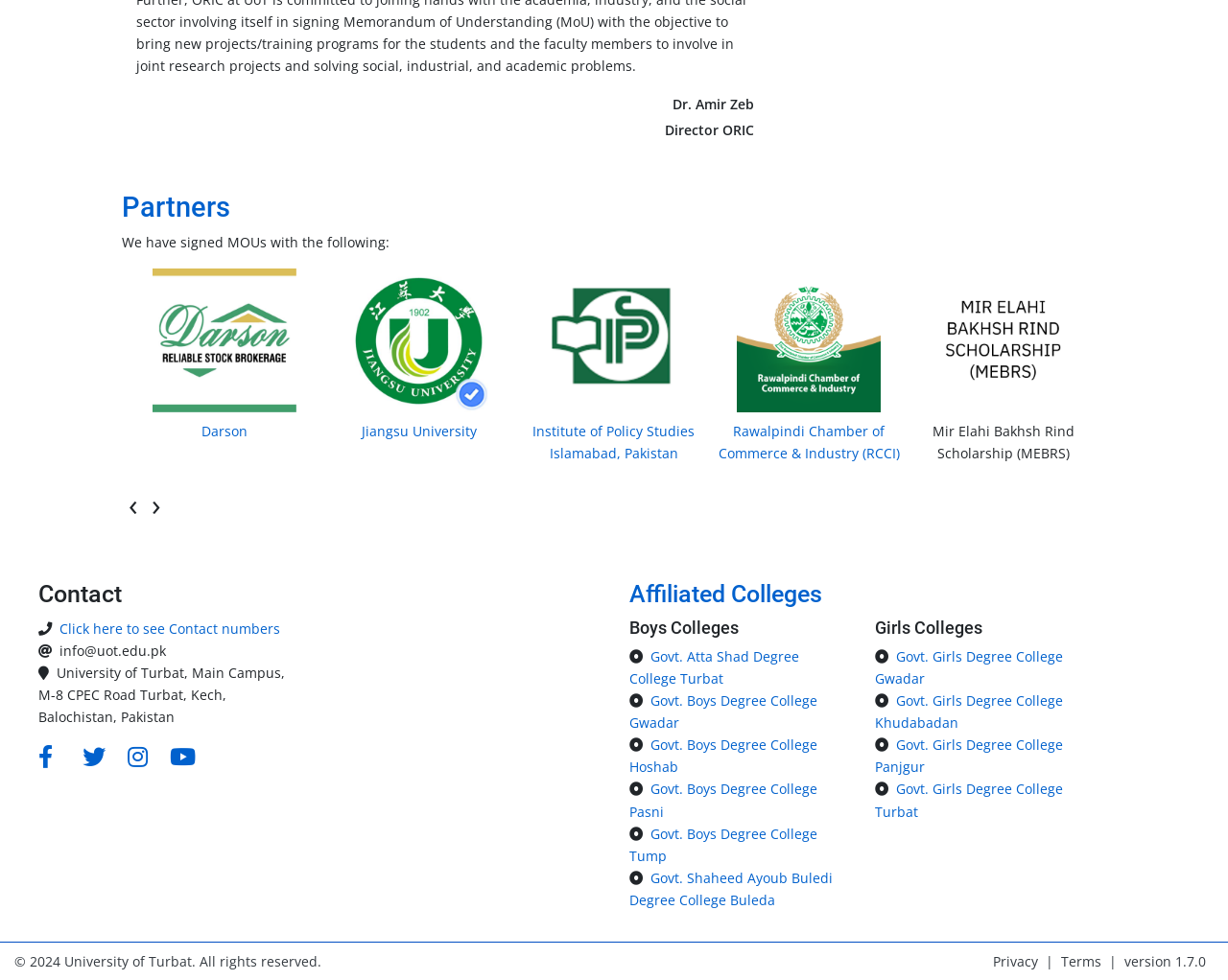Review the image closely and give a comprehensive answer to the question: How many affiliated colleges are listed?

The webpage lists affiliated colleges under the heading 'Affiliated Colleges'. There are 6 colleges listed, including Govt. Atta Shad Degree College Turbat, Govt. Boys Degree College Gwadar, and others.